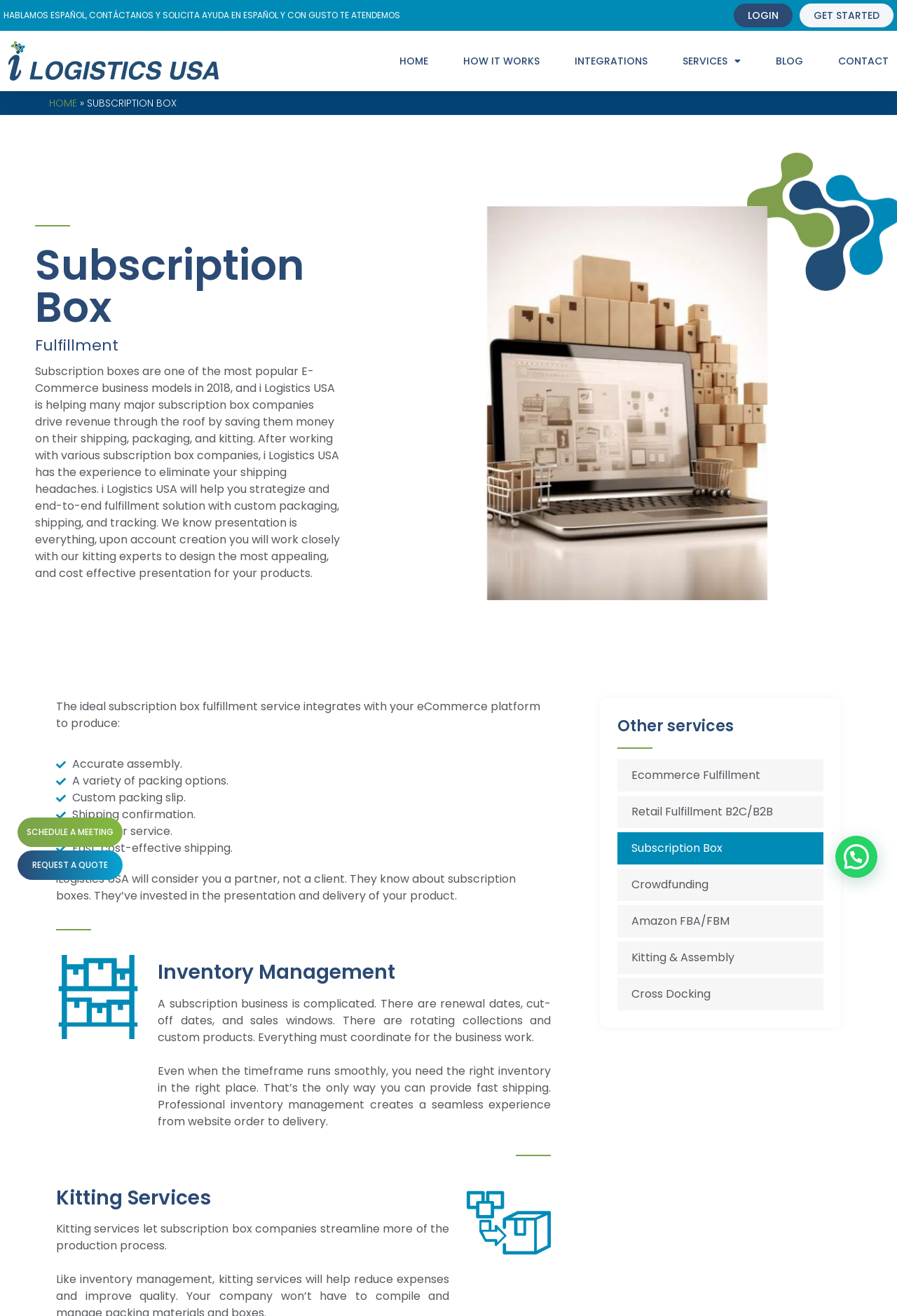How can I contact the company?
Provide an in-depth and detailed answer to the question.

The 'CONTACT' link can be found in the top navigation bar of the webpage, which allows users to contact the company. Additionally, there are also 'SCHEDULE A MEETING' and 'REQUEST A QUOTE' links at the bottom of the webpage that can be used to contact the company.